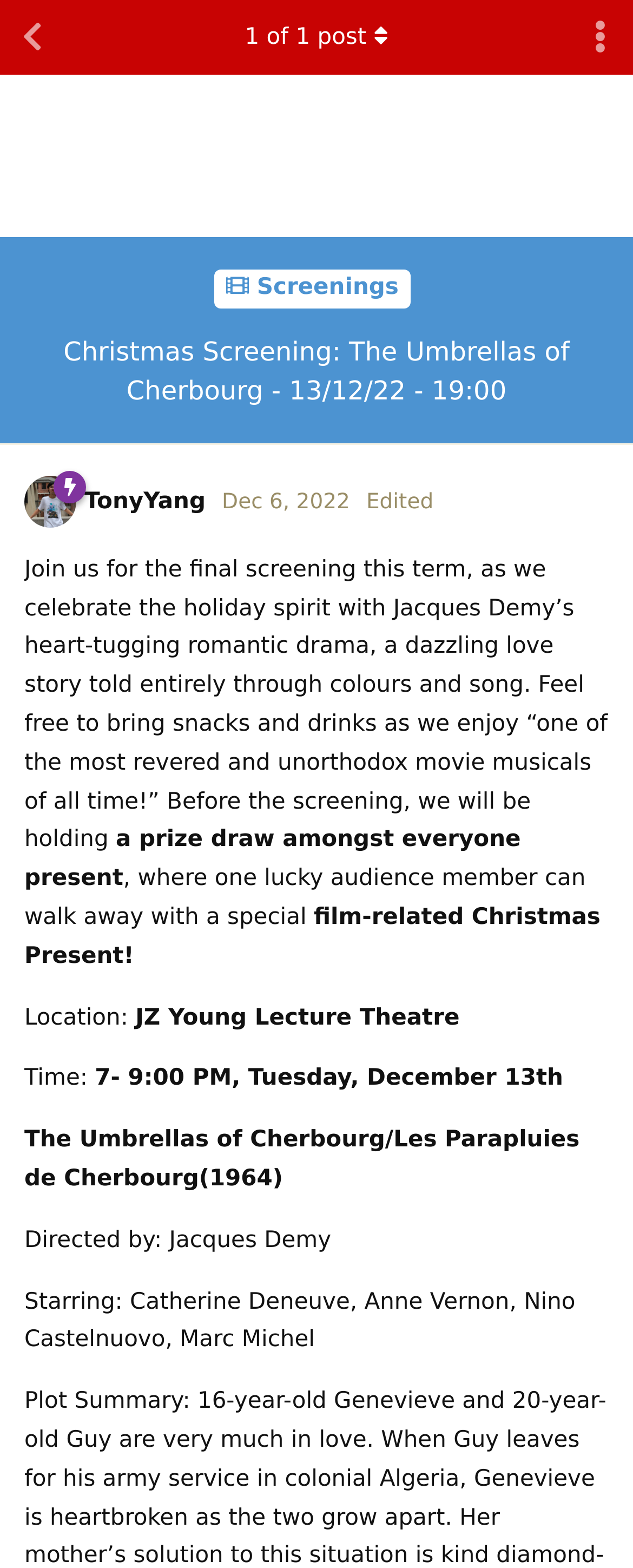Use a single word or phrase to answer the following:
What is the location of the event?

JZ Young Lecture Theatre